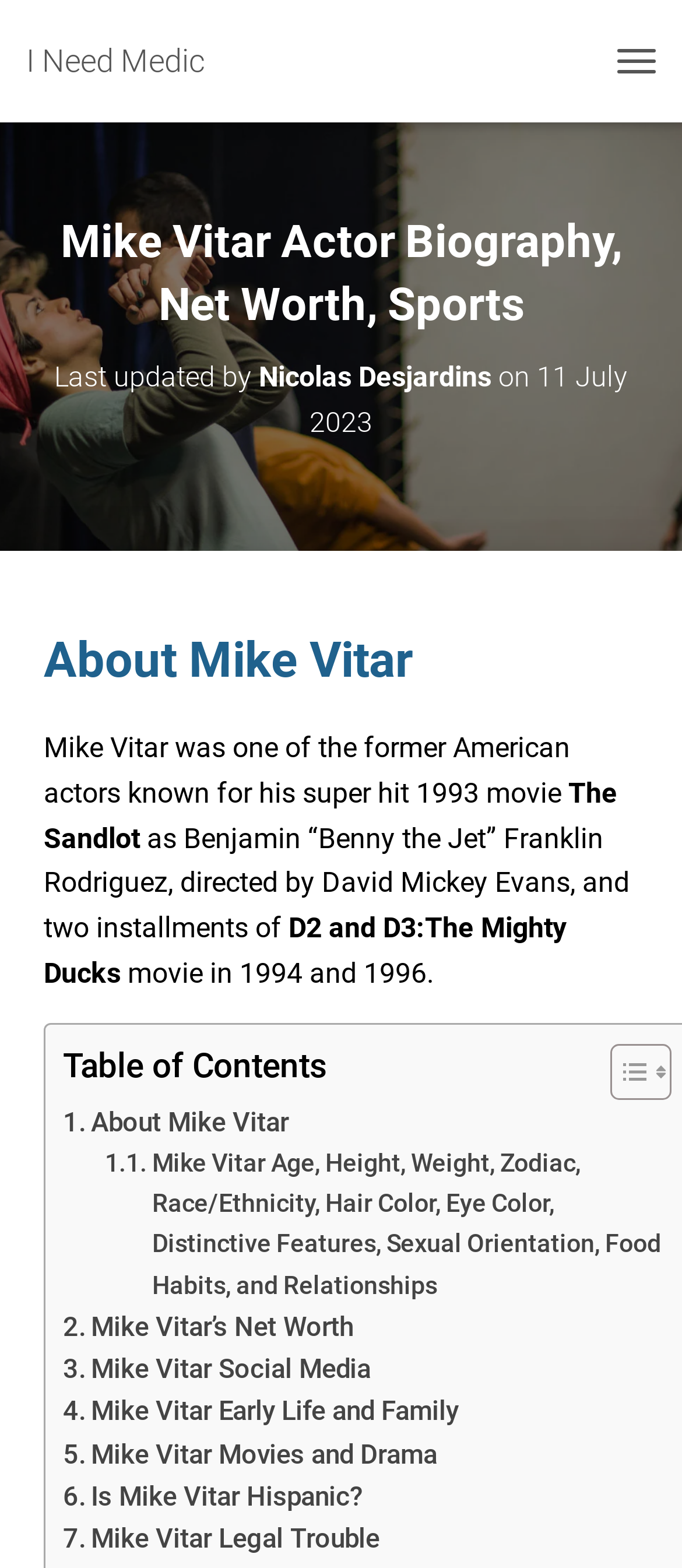Determine the bounding box coordinates for the element that should be clicked to follow this instruction: "Toggle navigation". The coordinates should be given as four float numbers between 0 and 1, in the format [left, top, right, bottom].

[0.879, 0.021, 0.987, 0.057]